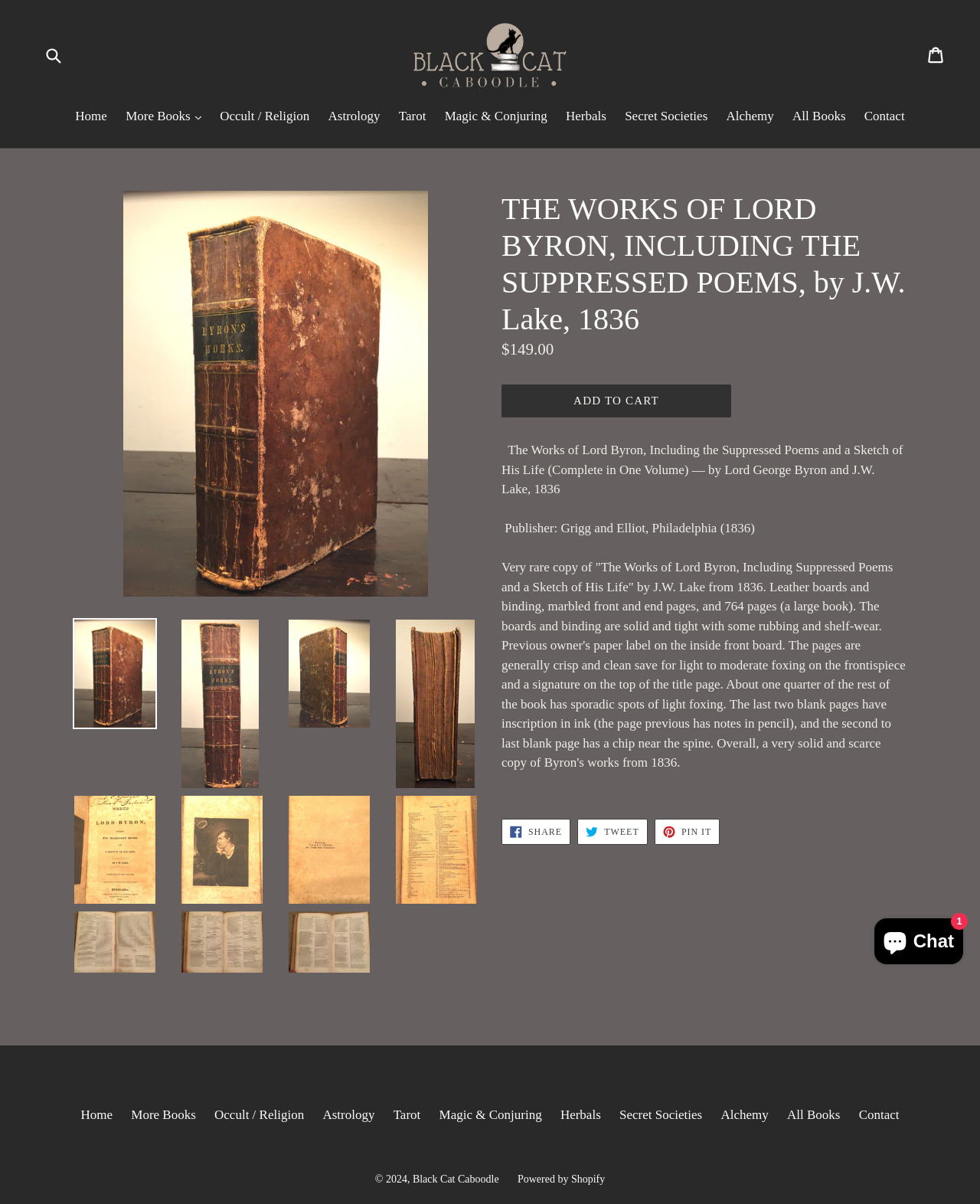Can you provide the bounding box coordinates for the element that should be clicked to implement the instruction: "Add to cart"?

[0.512, 0.32, 0.746, 0.347]